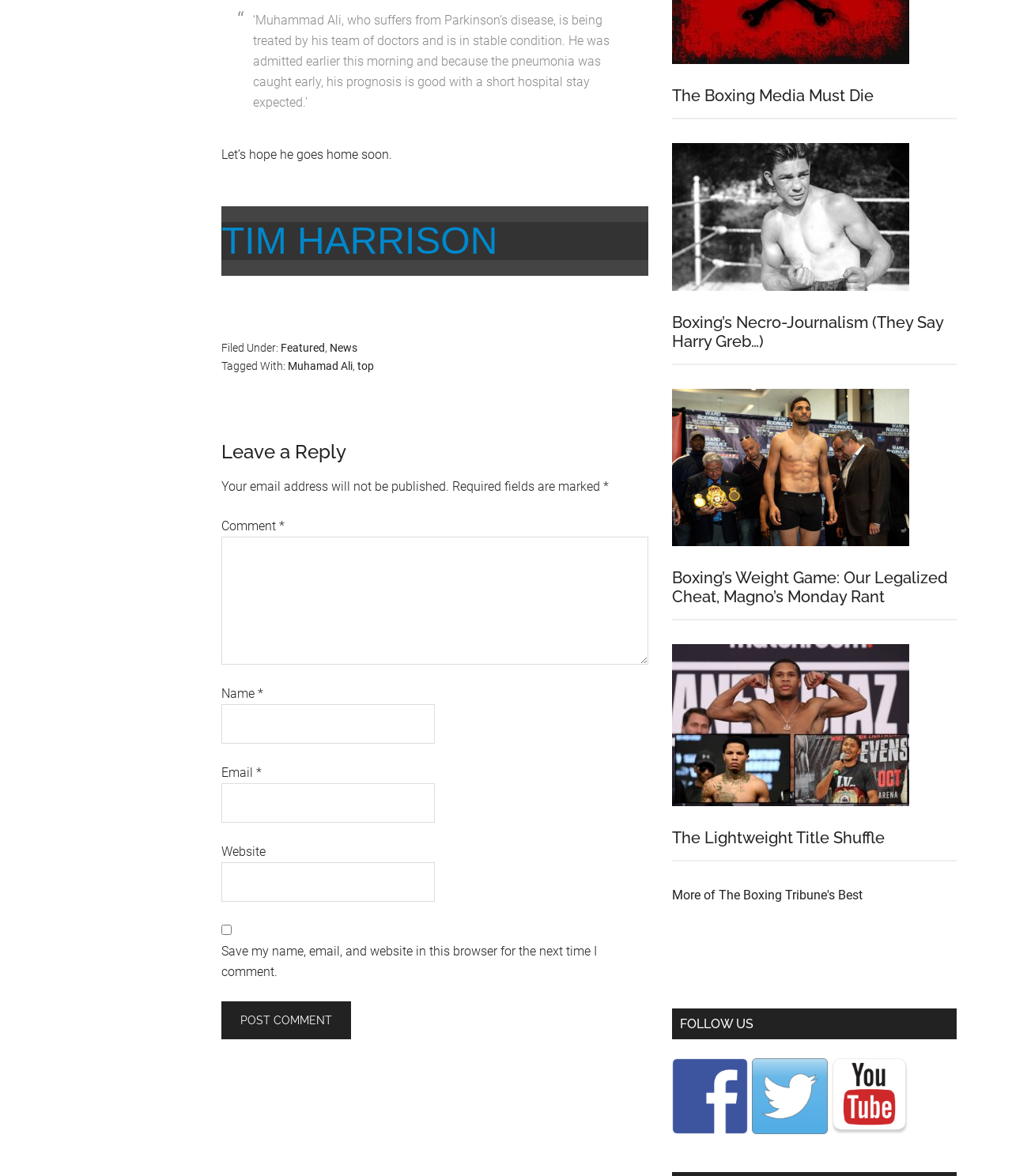Bounding box coordinates are given in the format (top-left x, top-left y, bottom-right x, bottom-right y). All values should be floating point numbers between 0 and 1. Provide the bounding box coordinate for the UI element described as: Tim Harrison

[0.219, 0.187, 0.492, 0.222]